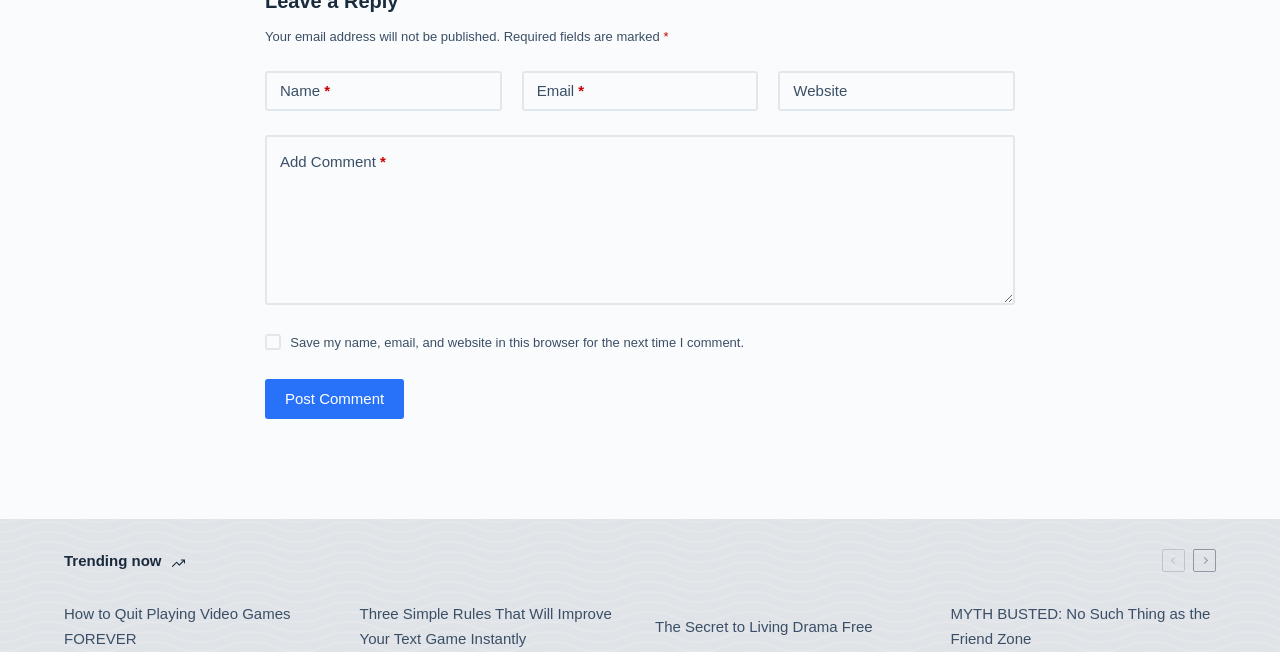Give a concise answer using only one word or phrase for this question:
What is the label of the first text box?

Name